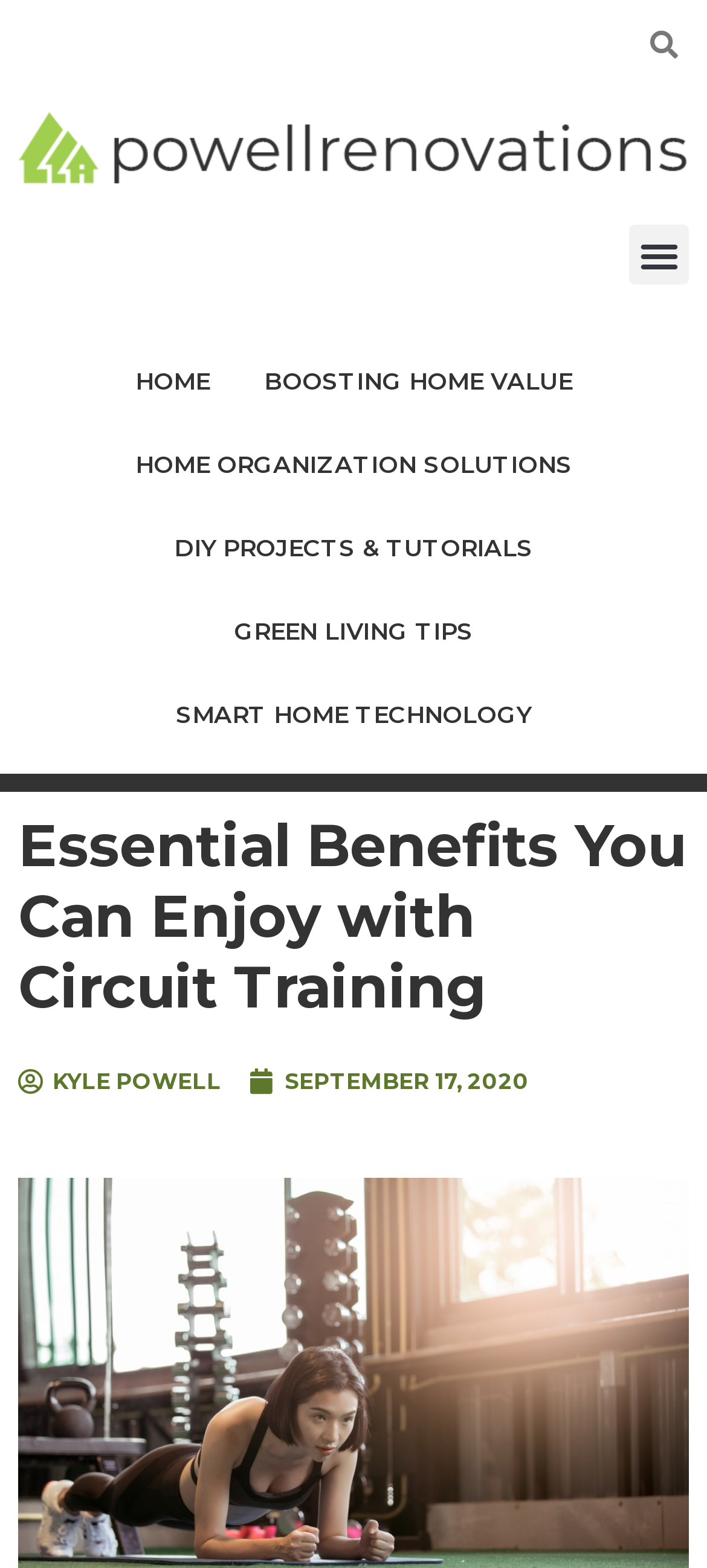Identify the bounding box coordinates of the region that needs to be clicked to carry out this instruction: "go to home page". Provide these coordinates as four float numbers ranging from 0 to 1, i.e., [left, top, right, bottom].

[0.153, 0.216, 0.335, 0.269]